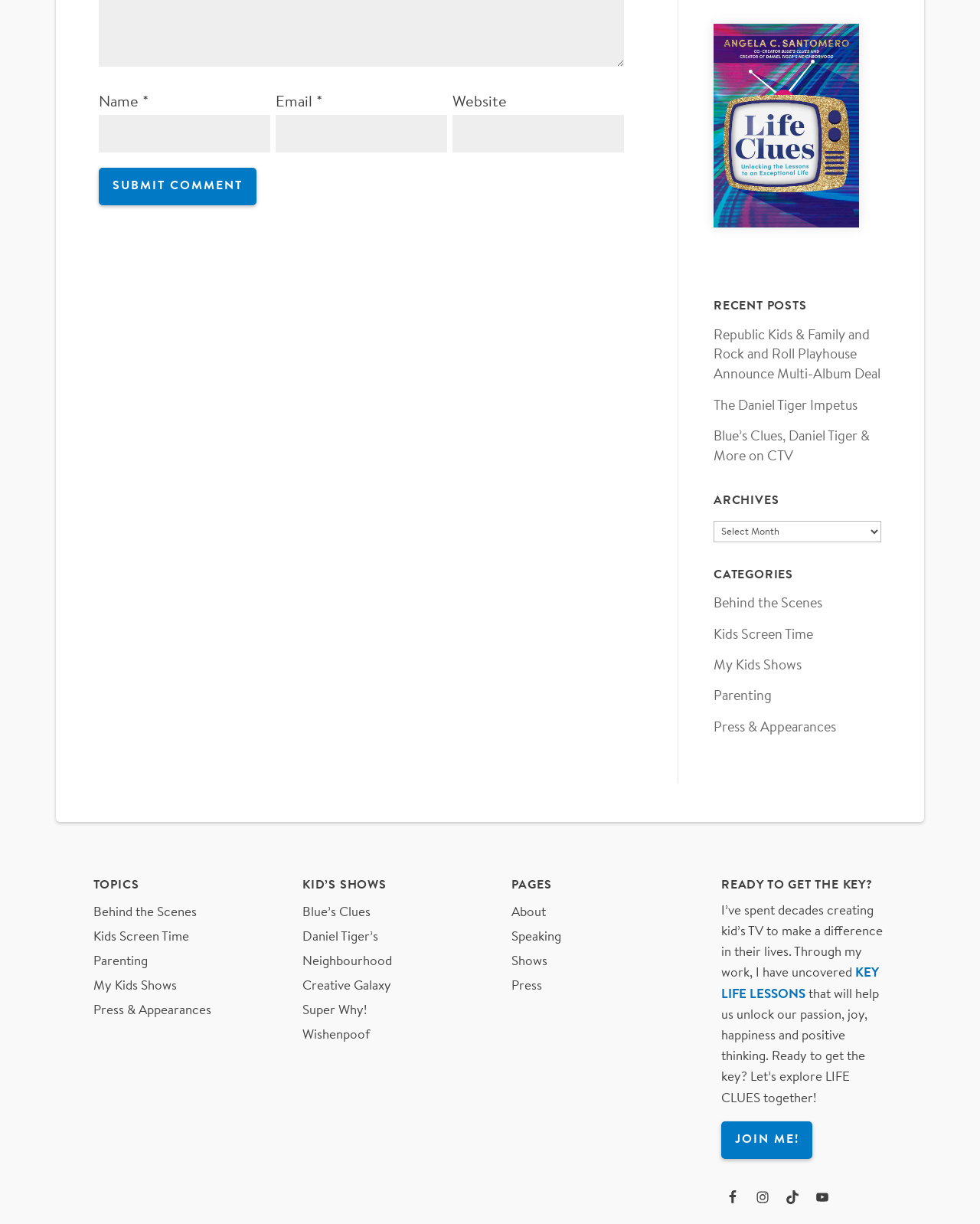Could you find the bounding box coordinates of the clickable area to complete this instruction: "Enter your name"?

[0.101, 0.094, 0.276, 0.124]